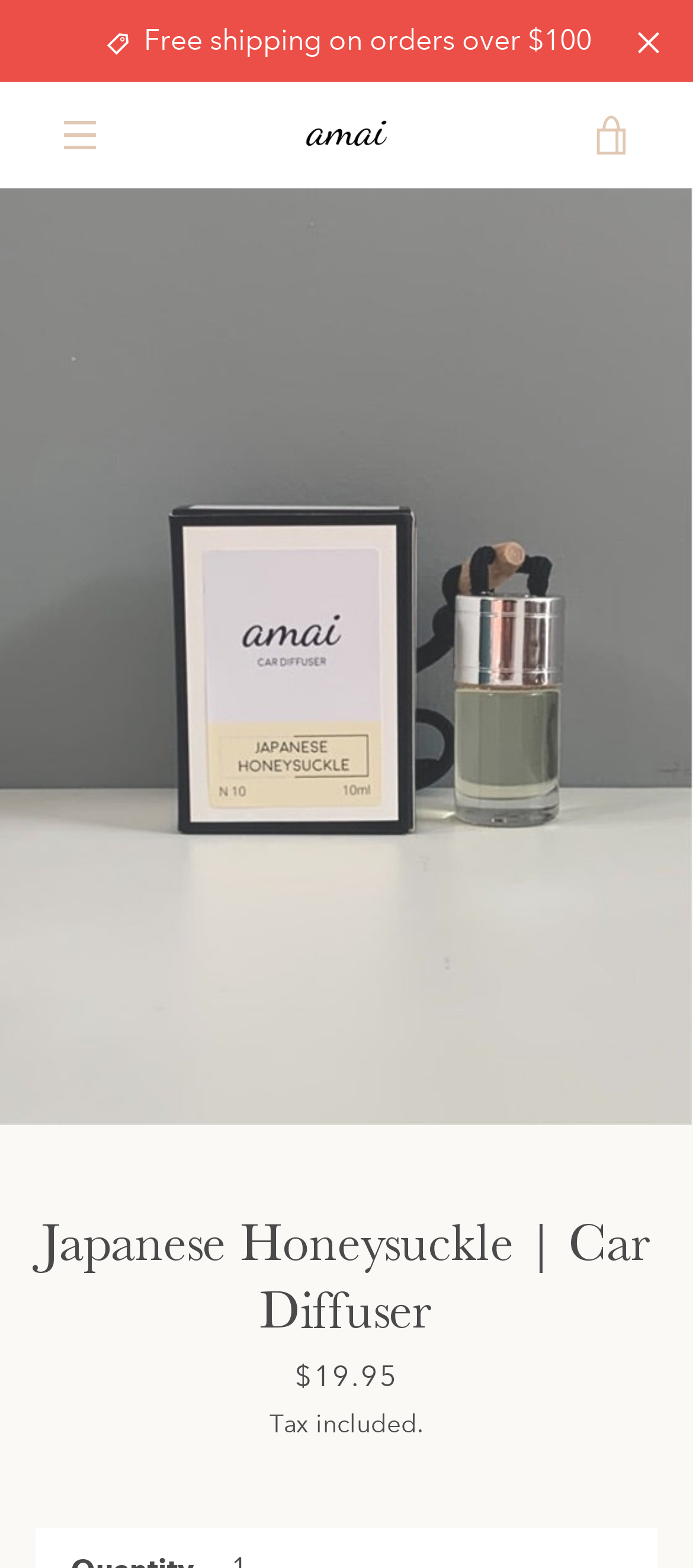Locate the bounding box coordinates of the area to click to fulfill this instruction: "Click the 'VIEW CART' link". The bounding box should be presented as four float numbers between 0 and 1, in the order [left, top, right, bottom].

[0.821, 0.058, 0.949, 0.114]